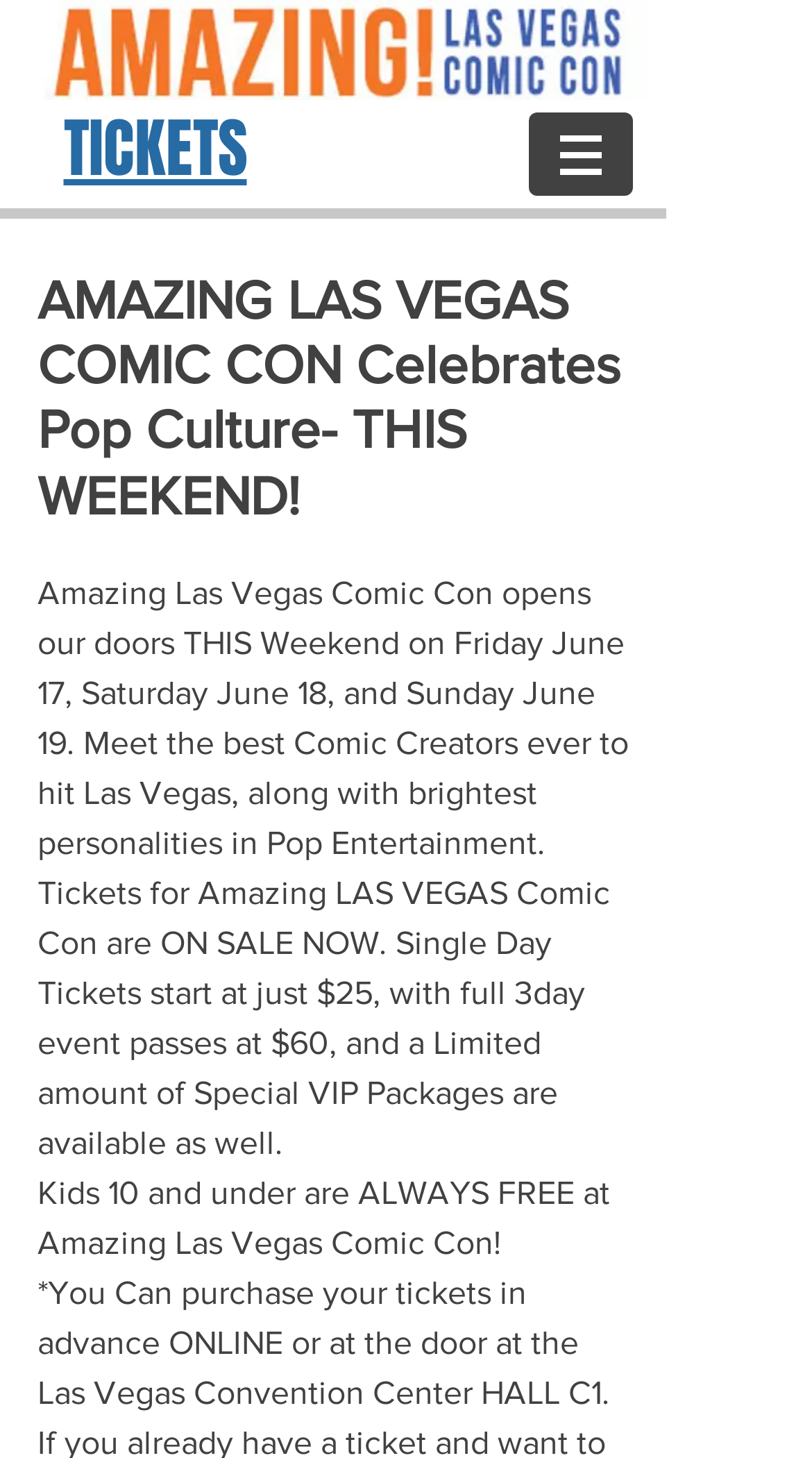What is the price of a 3-day event pass?
From the image, respond using a single word or phrase.

$60